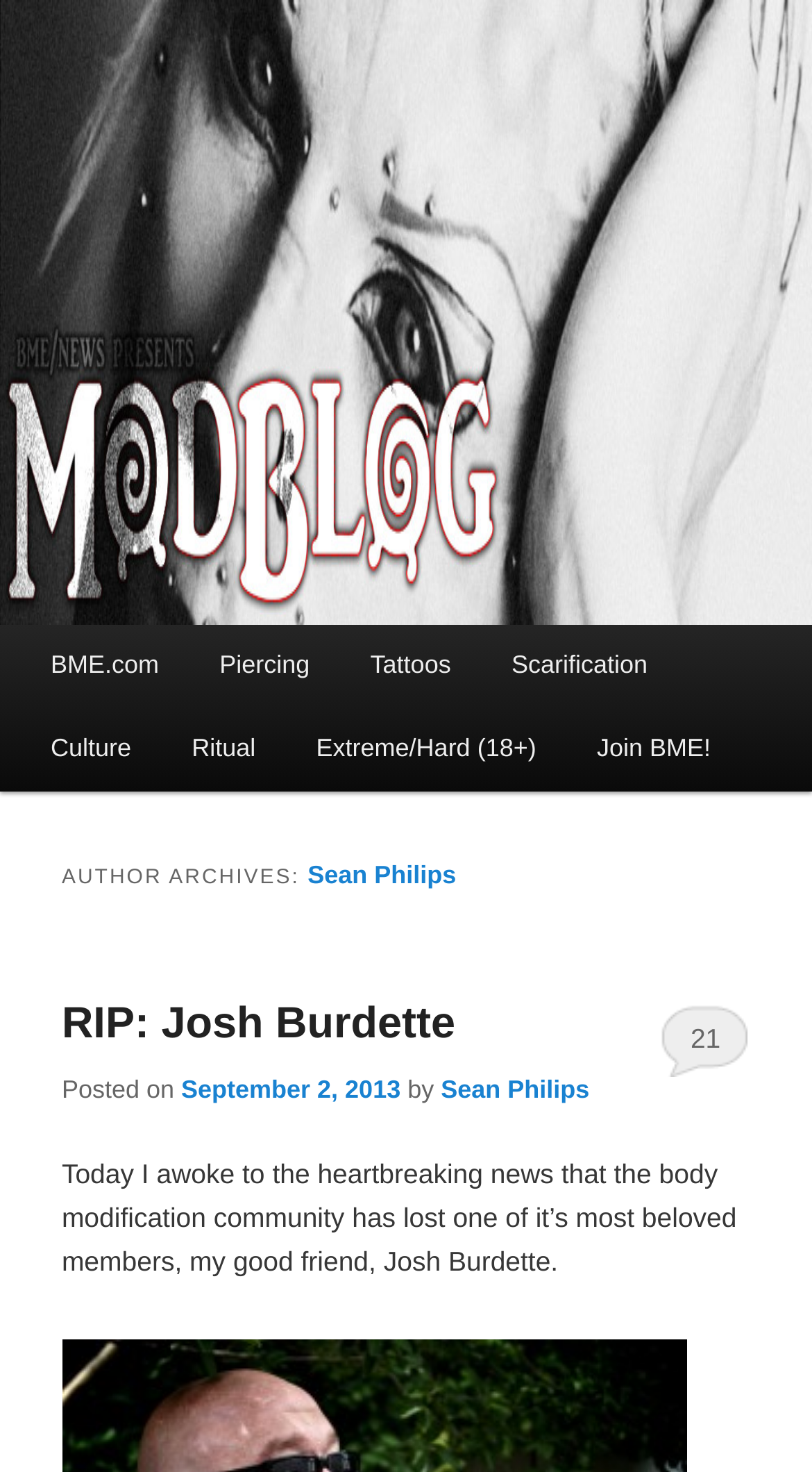Please identify the bounding box coordinates of the element's region that needs to be clicked to fulfill the following instruction: "View Asbestos Abatement Vancouver". The bounding box coordinates should consist of four float numbers between 0 and 1, i.e., [left, top, right, bottom].

None